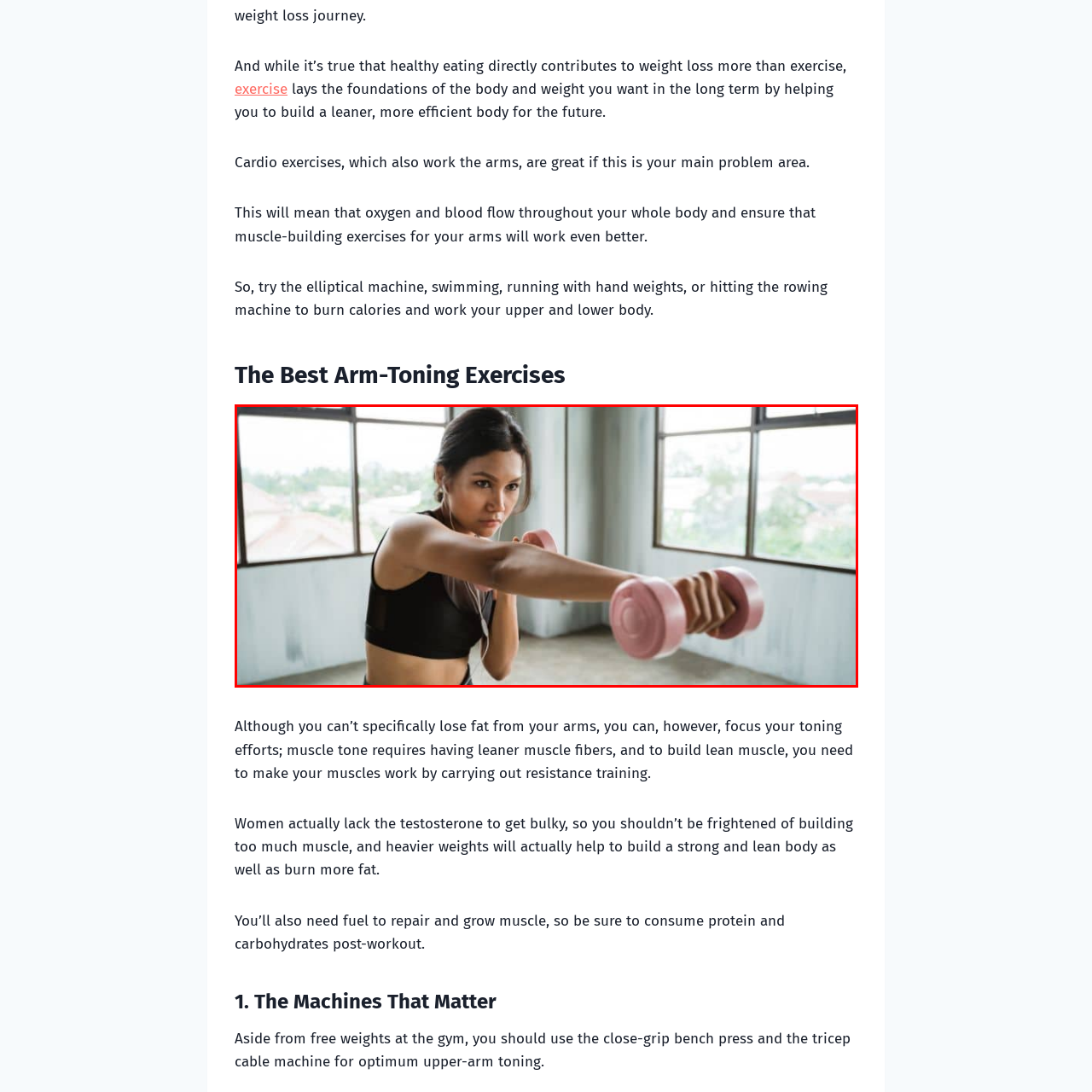Direct your attention to the image contained by the red frame and provide a detailed response to the following question, utilizing the visual data from the image:
What color are the dumbbells?

The caption specifically mentions that the woman is holding pink dumbbells in a powerful punching stance, which suggests that the dumbbells are of pink color.